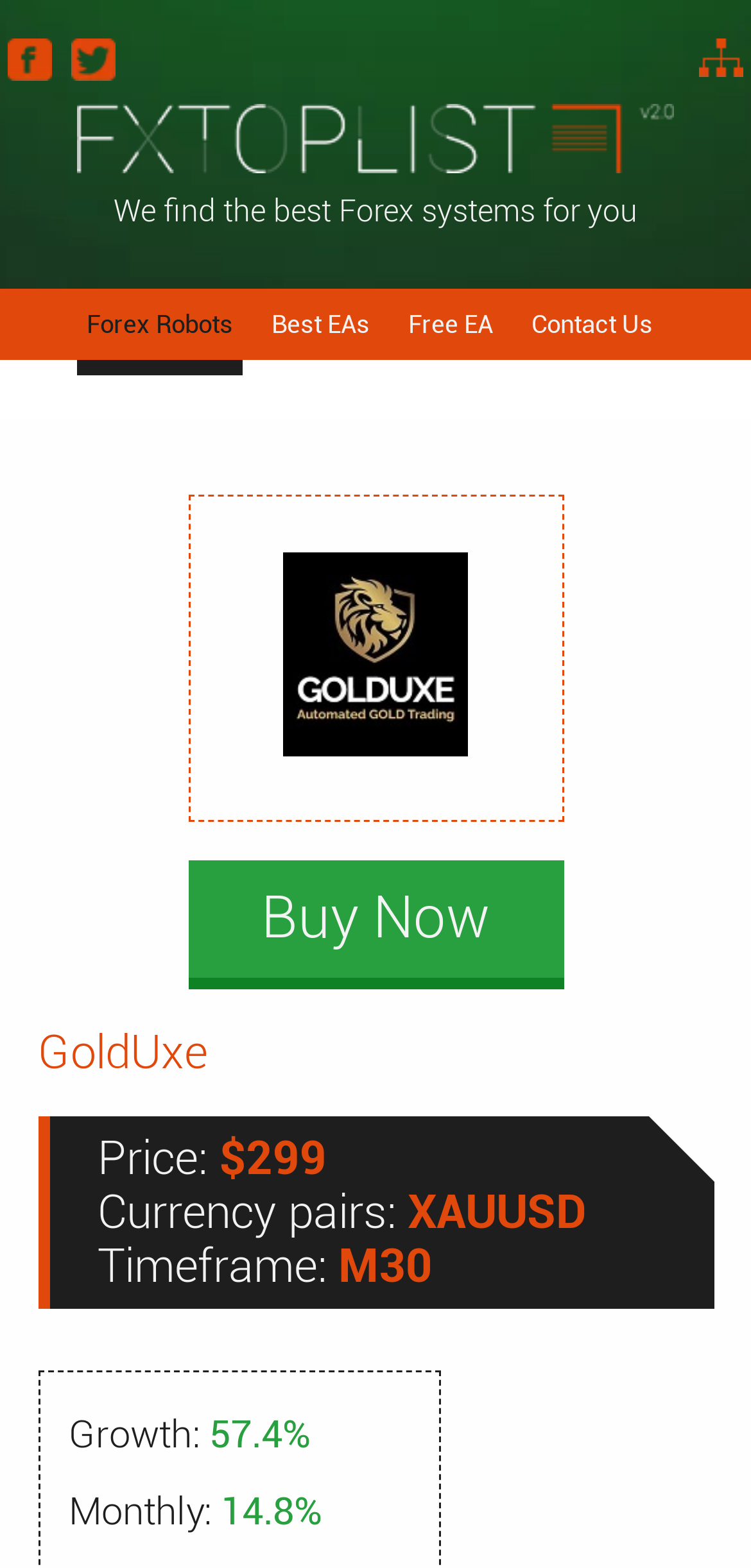Provide a brief response to the question below using a single word or phrase: 
What is the timeframe used by GoldUxe?

M30